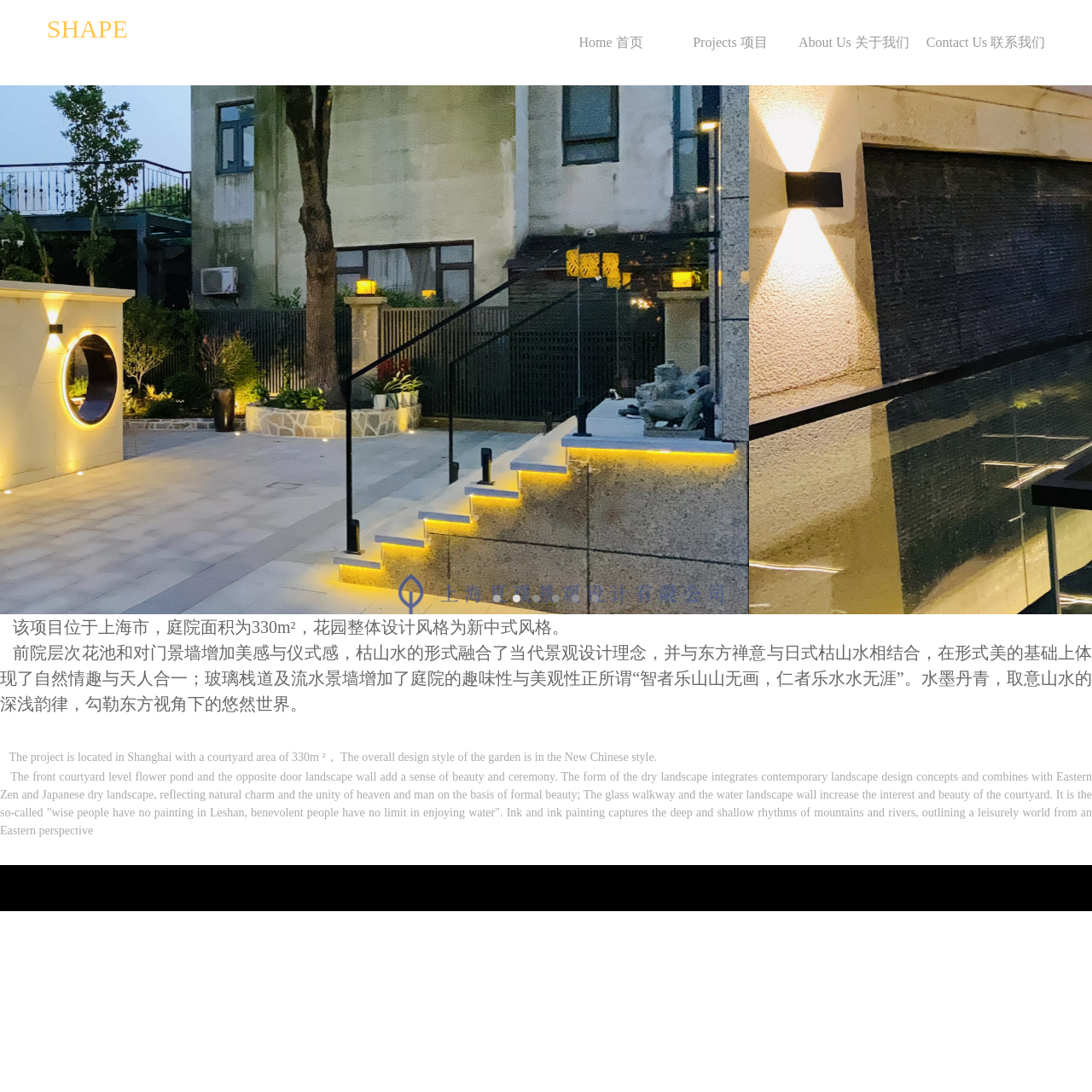What is the area of the courtyard?
Using the visual information, respond with a single word or phrase.

330m²